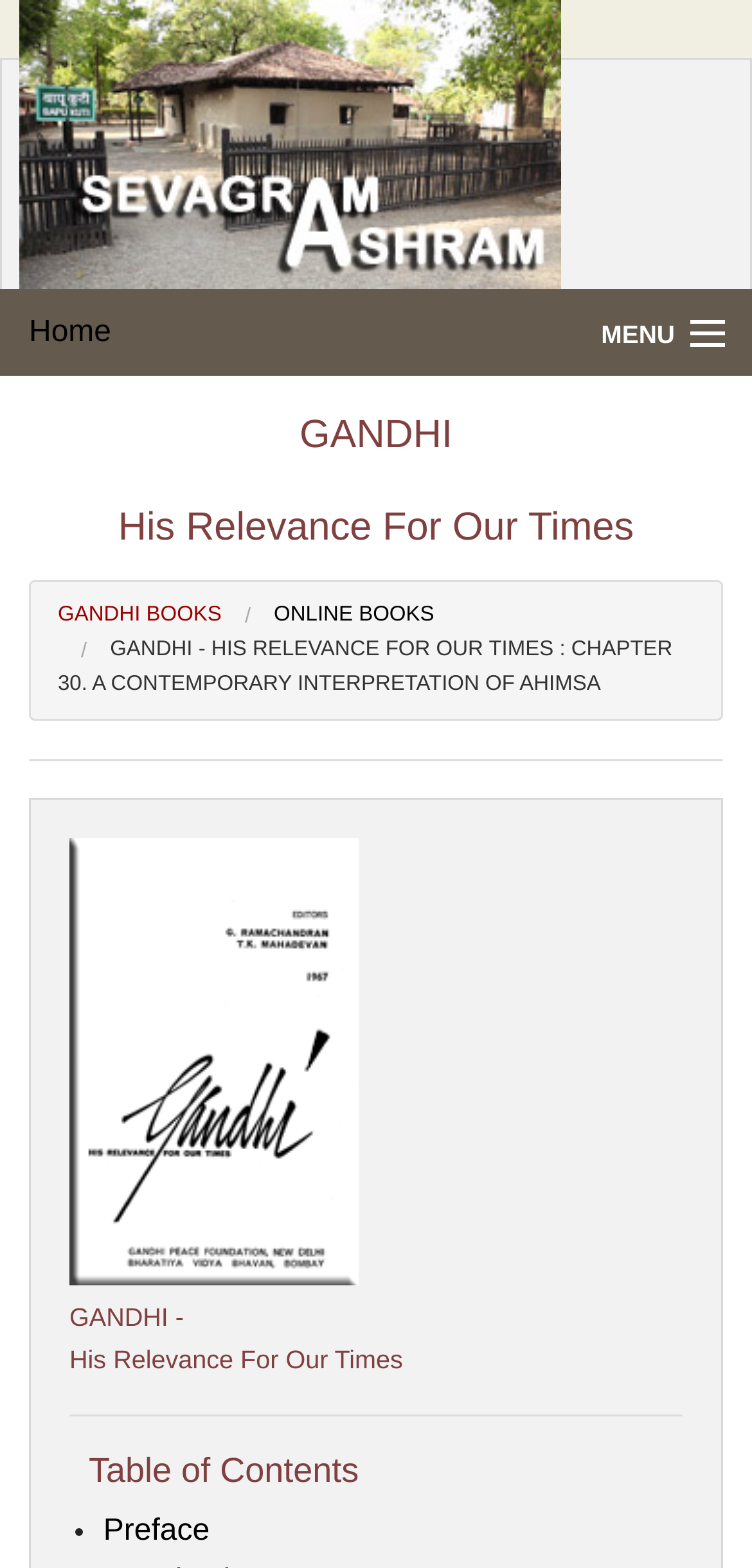From the element description About Gandhi, predict the bounding box coordinates of the UI element. The coordinates must be specified in the format (top-left x, top-left y, bottom-right x, bottom-right y) and should be within the 0 to 1 range.

[0.0, 0.386, 1.0, 0.447]